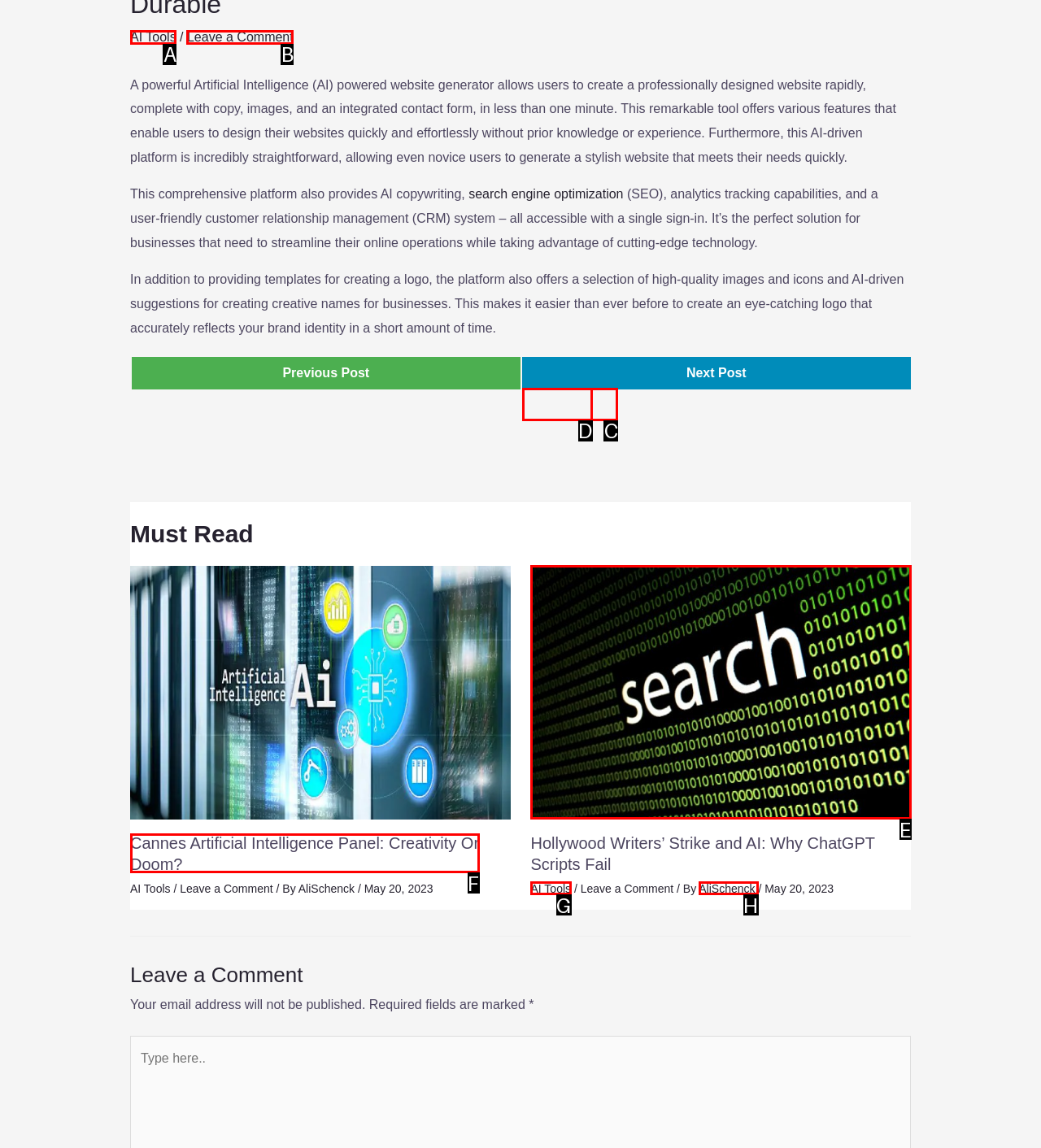Determine which option matches the element description: title="resize-1675840353178836874istockphoto685872306170667a - AI Trends Today"
Answer using the letter of the correct option.

E